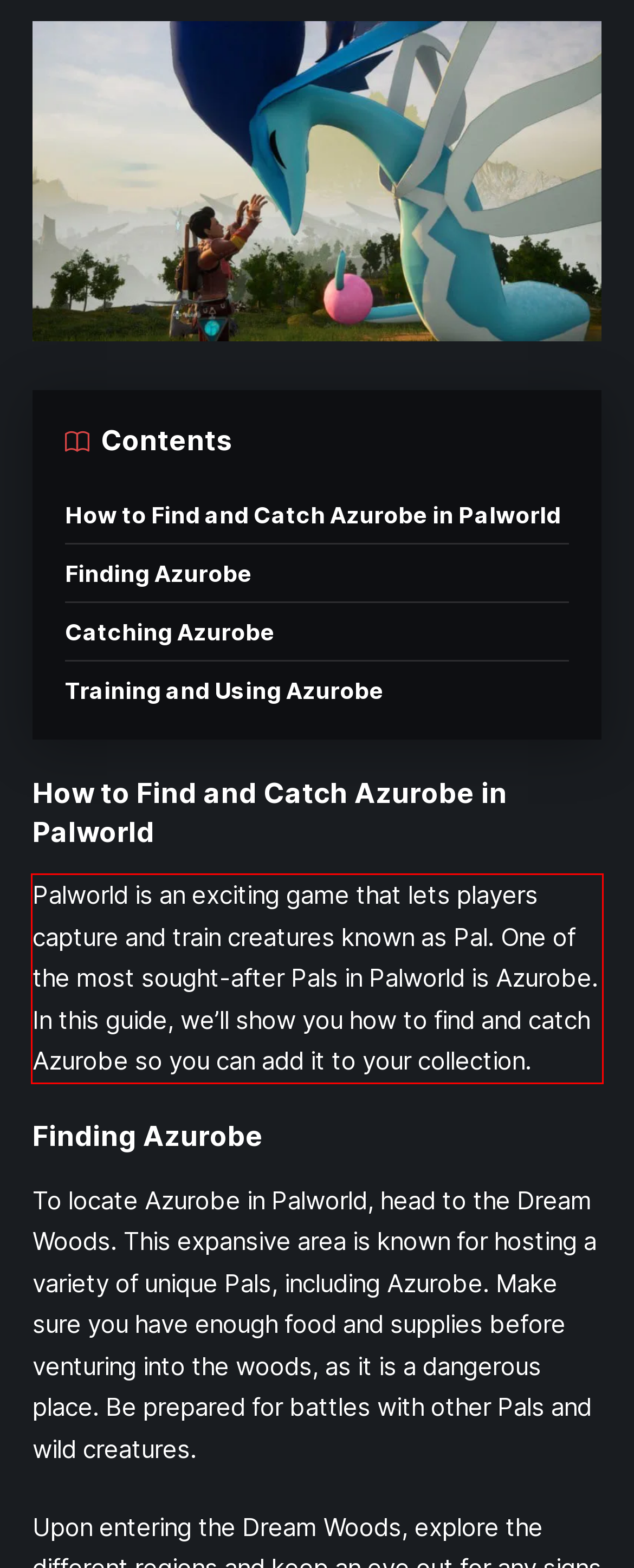By examining the provided screenshot of a webpage, recognize the text within the red bounding box and generate its text content.

Palworld is an exciting game that lets players capture and train creatures known as Pal. One of the most sought-after Pals in Palworld is Azurobe. In this guide, we’ll show you how to find and catch Azurobe so you can add it to your collection.